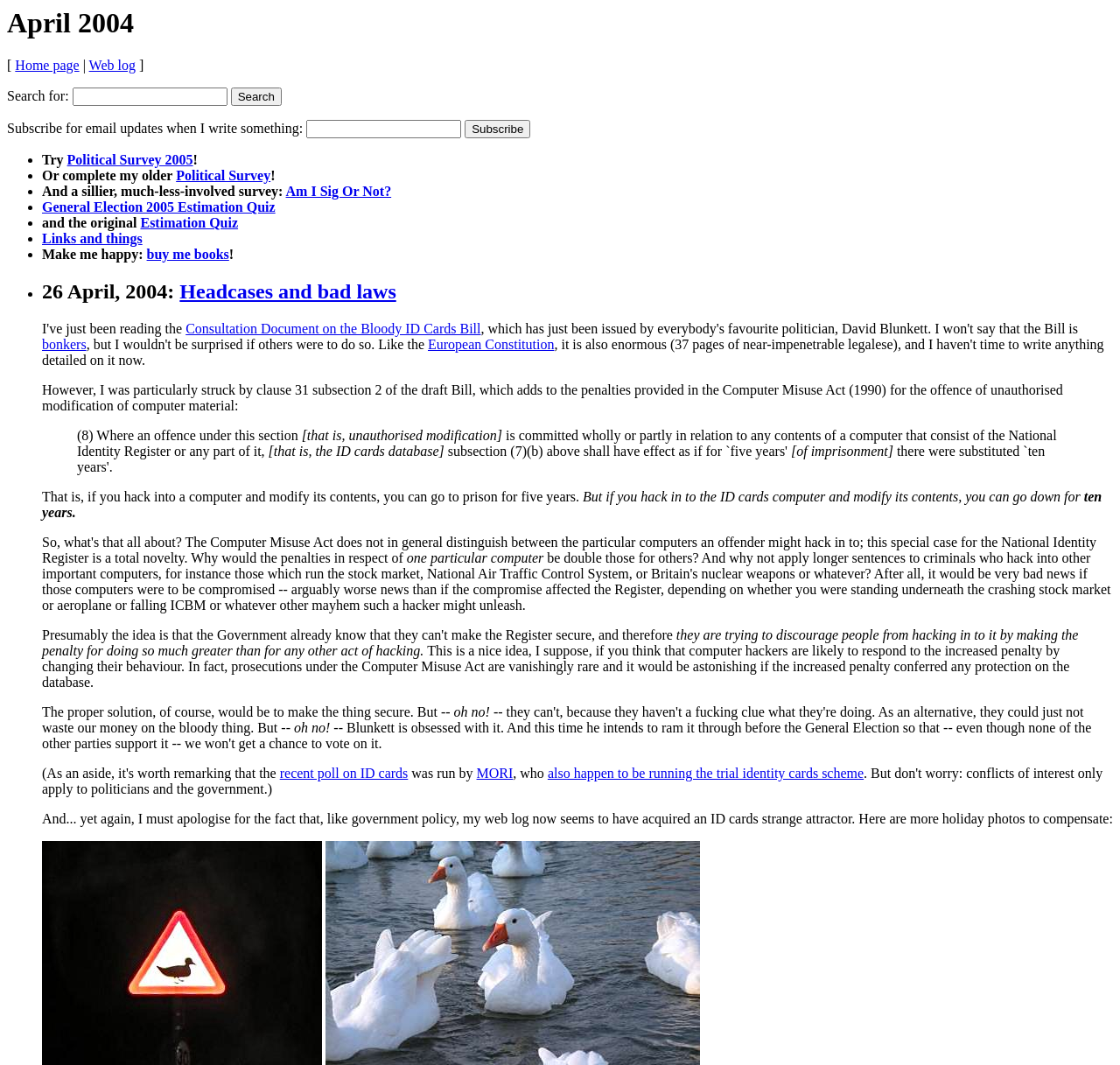Using the provided description Political Survey 2005, find the bounding box coordinates for the UI element. Provide the coordinates in (top-left x, top-left y, bottom-right x, bottom-right y) format, ensuring all values are between 0 and 1.

[0.06, 0.143, 0.172, 0.157]